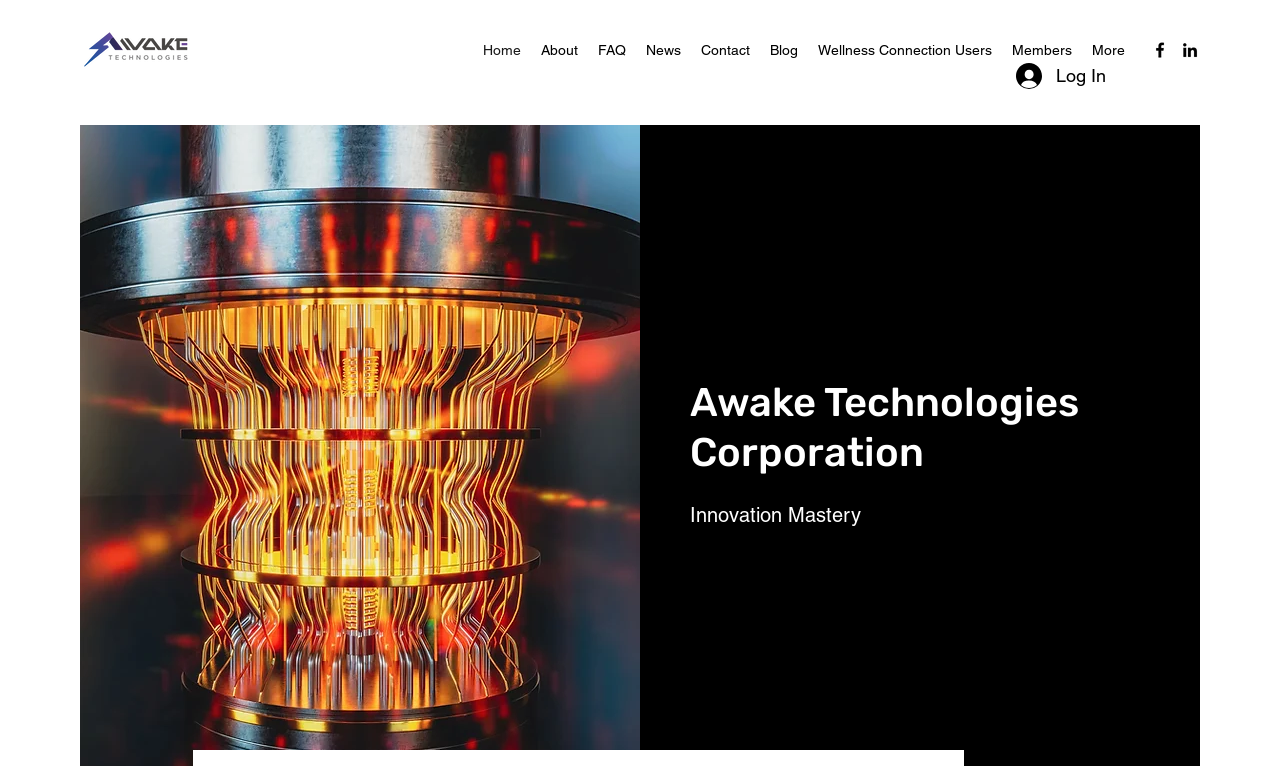Examine the image carefully and respond to the question with a detailed answer: 
What is the theme of the webpage?

I determined the theme of the webpage by looking at the links in the navigation menu, such as 'Wellness Connection Users' and 'Members', which suggest that the webpage is related to health and wellness.